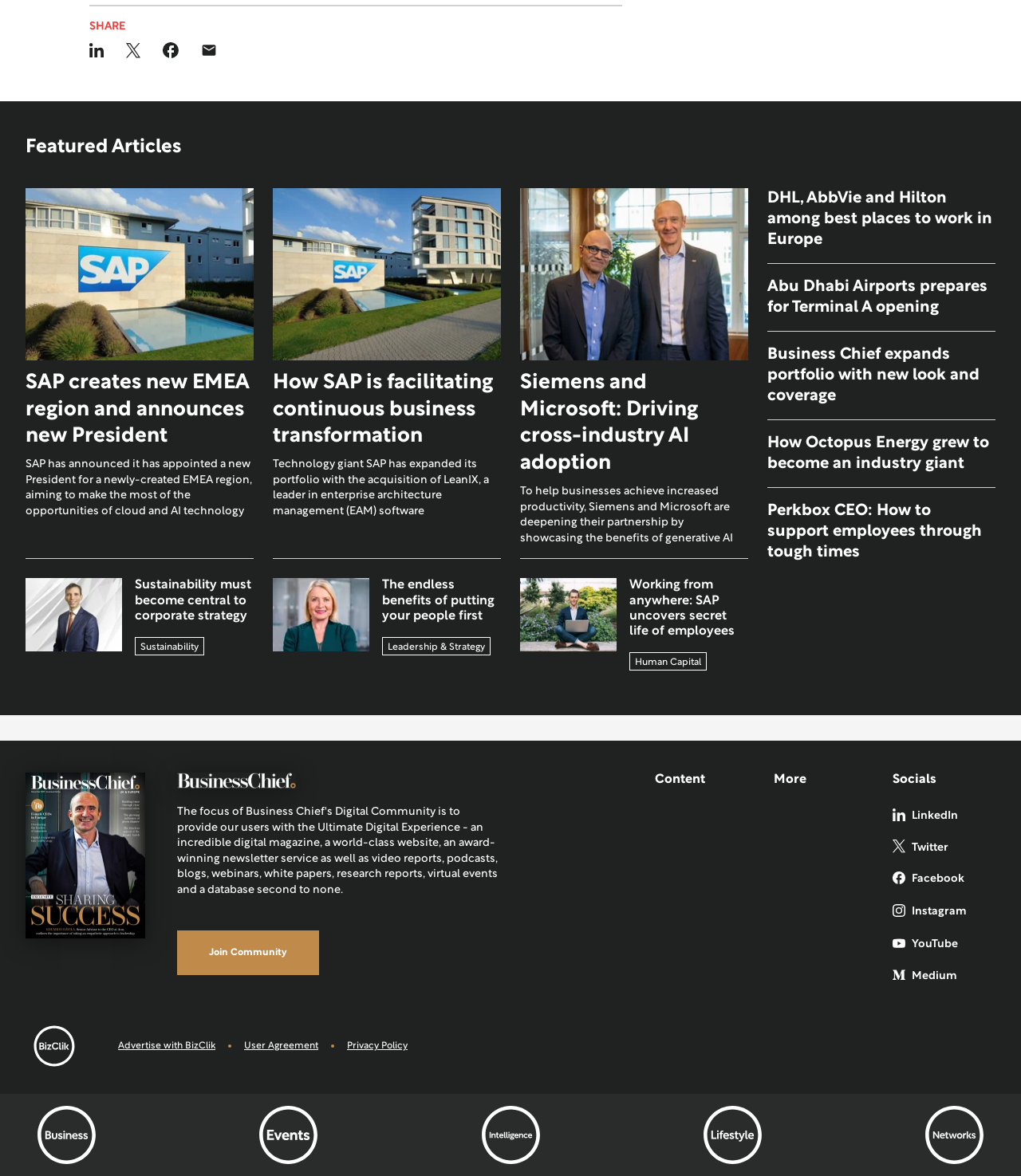Provide the bounding box coordinates for the area that should be clicked to complete the instruction: "Read the article about SAP creating a new EMEA region".

[0.025, 0.314, 0.248, 0.383]